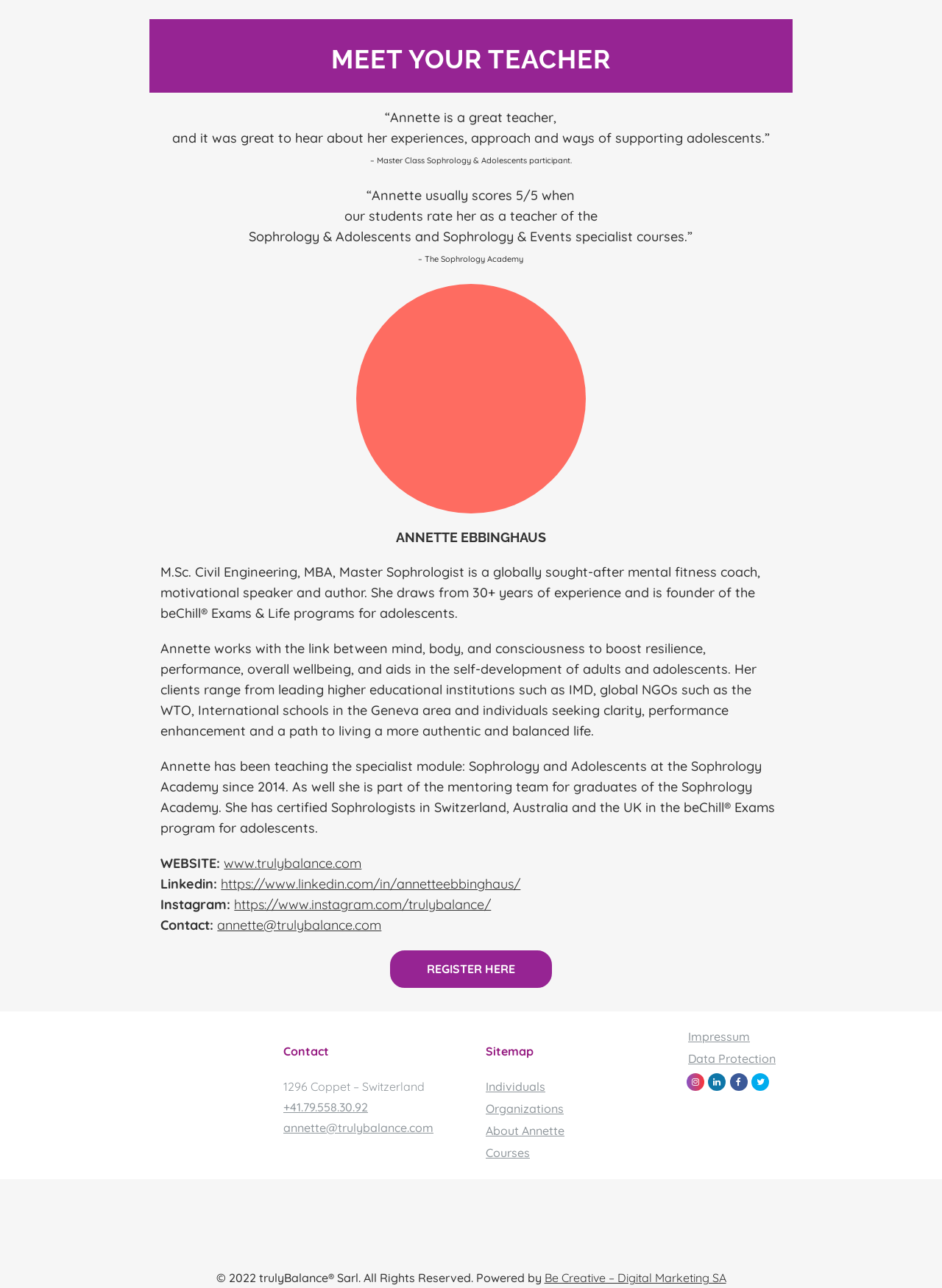What is the website of Annette Ebbinghaus?
From the image, respond using a single word or phrase.

www.trulybalance.com